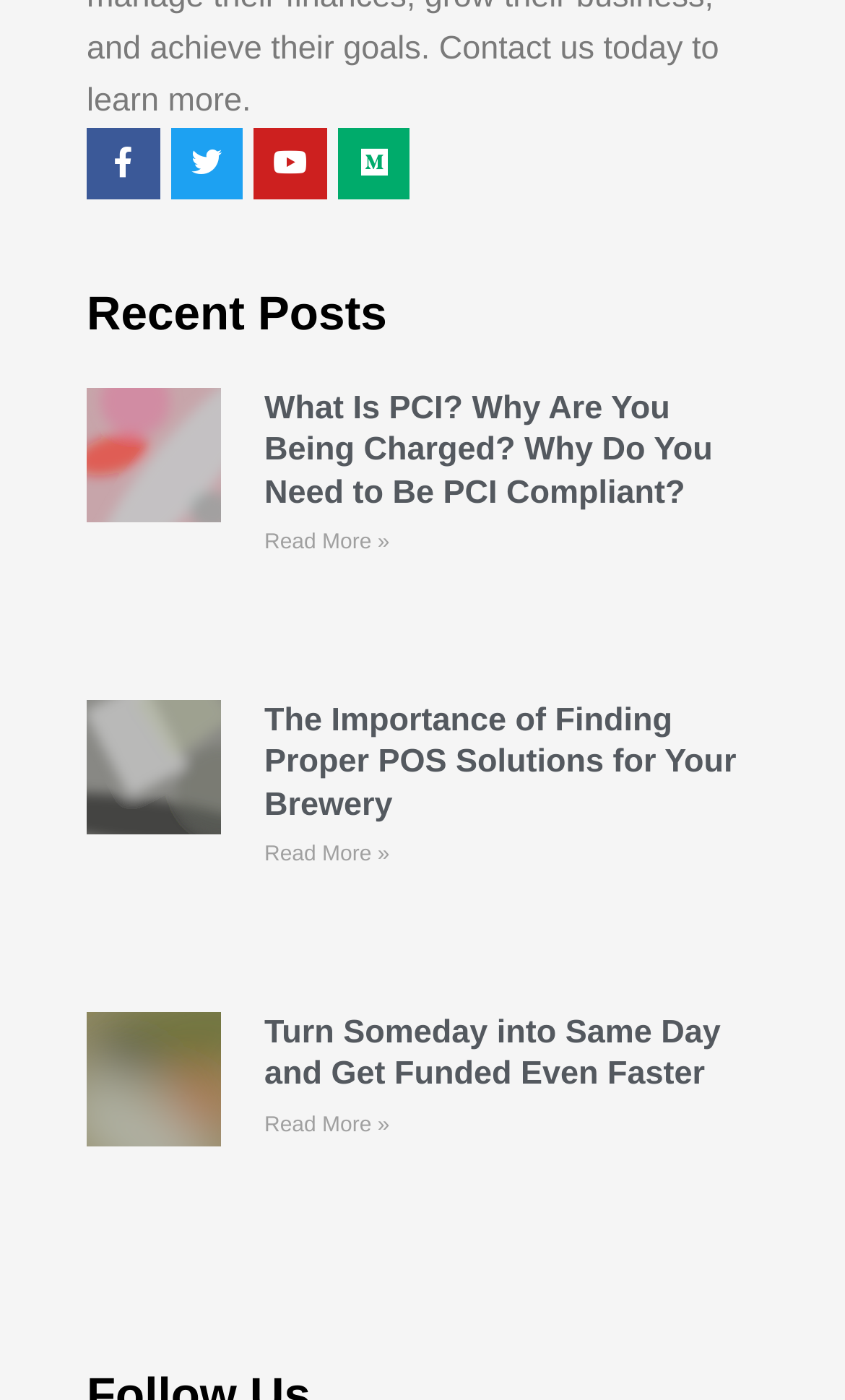Using the format (top-left x, top-left y, bottom-right x, bottom-right y), and given the element description, identify the bounding box coordinates within the screenshot: Read More »

[0.313, 0.602, 0.461, 0.619]